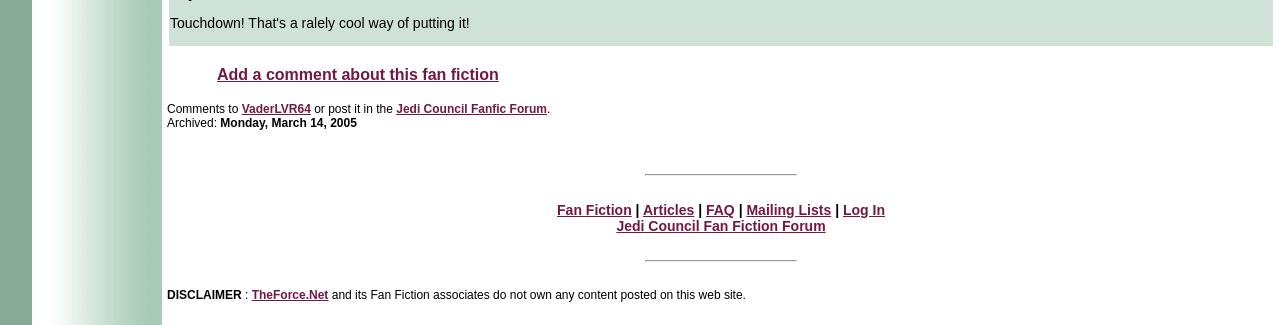Utilize the details in the image to give a detailed response to the question: How many links are there in the top section?

I counted the links in the top section and found four links: 'Add a comment about this fan fiction', 'VaderLVR64', 'Jedi Council Fanfic Forum', and 'Comments to'.